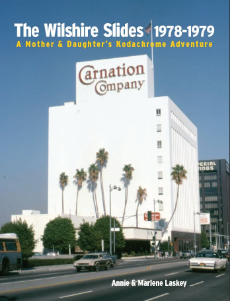Please answer the following question using a single word or phrase: What type of film did the mother and daughter use to document their experiences?

Kodachrome